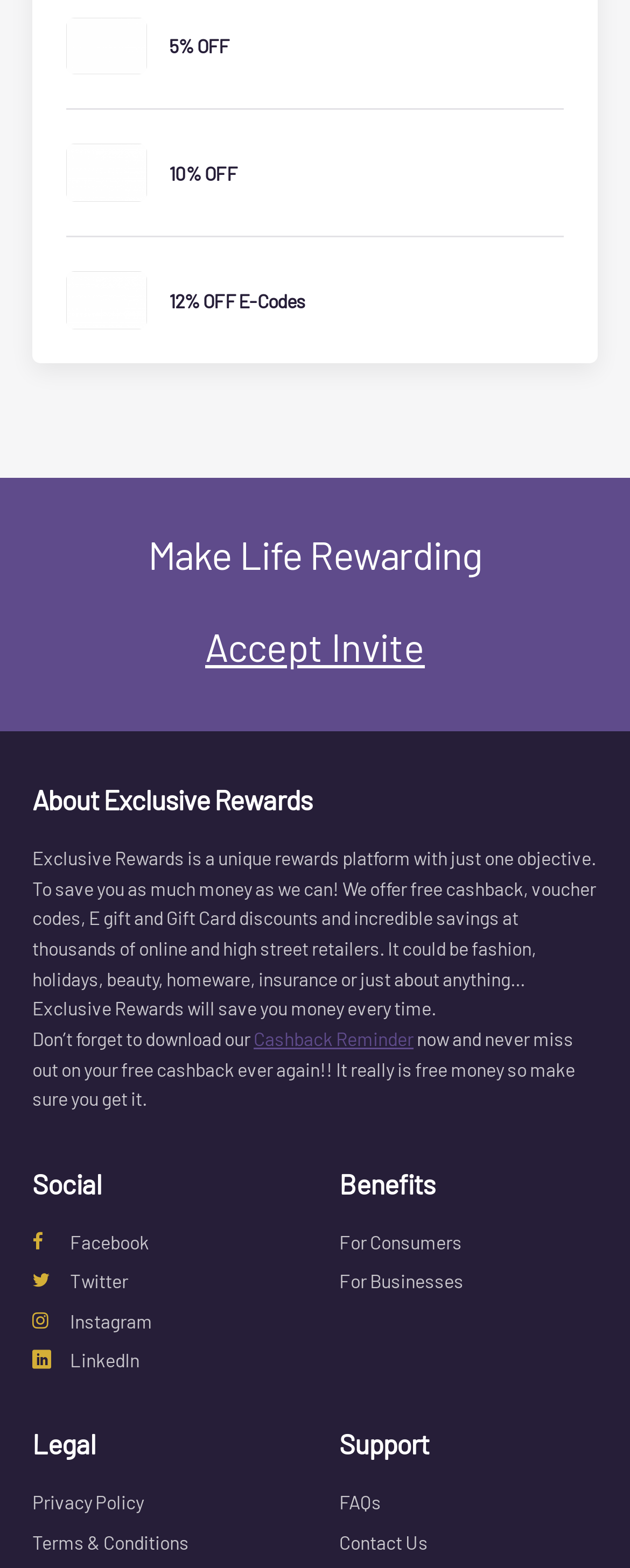Respond concisely with one word or phrase to the following query:
How many social media links are available?

4